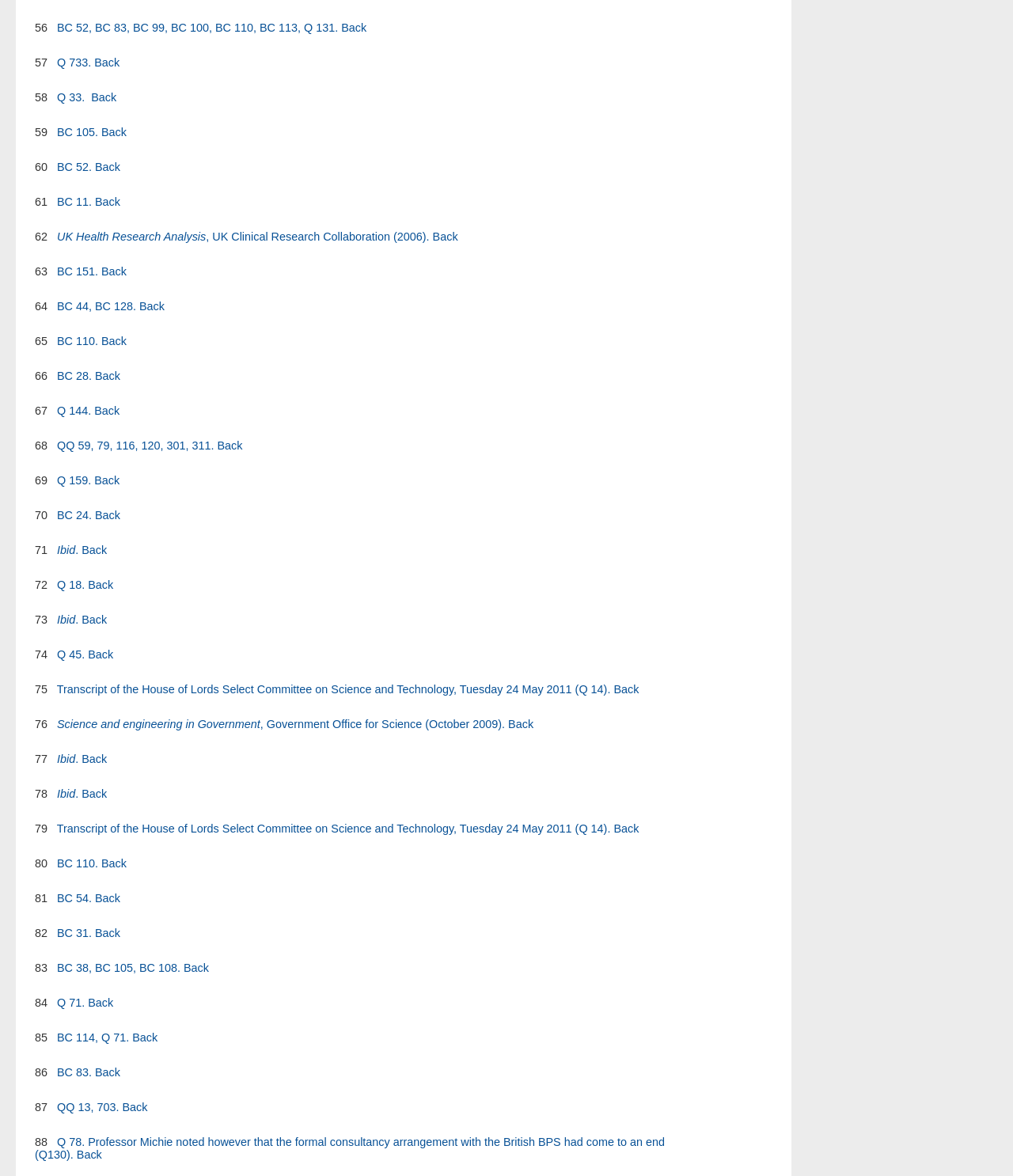Please indicate the bounding box coordinates of the element's region to be clicked to achieve the instruction: "click the 'Back' link". Provide the coordinates as four float numbers between 0 and 1, i.e., [left, top, right, bottom].

[0.093, 0.048, 0.118, 0.058]